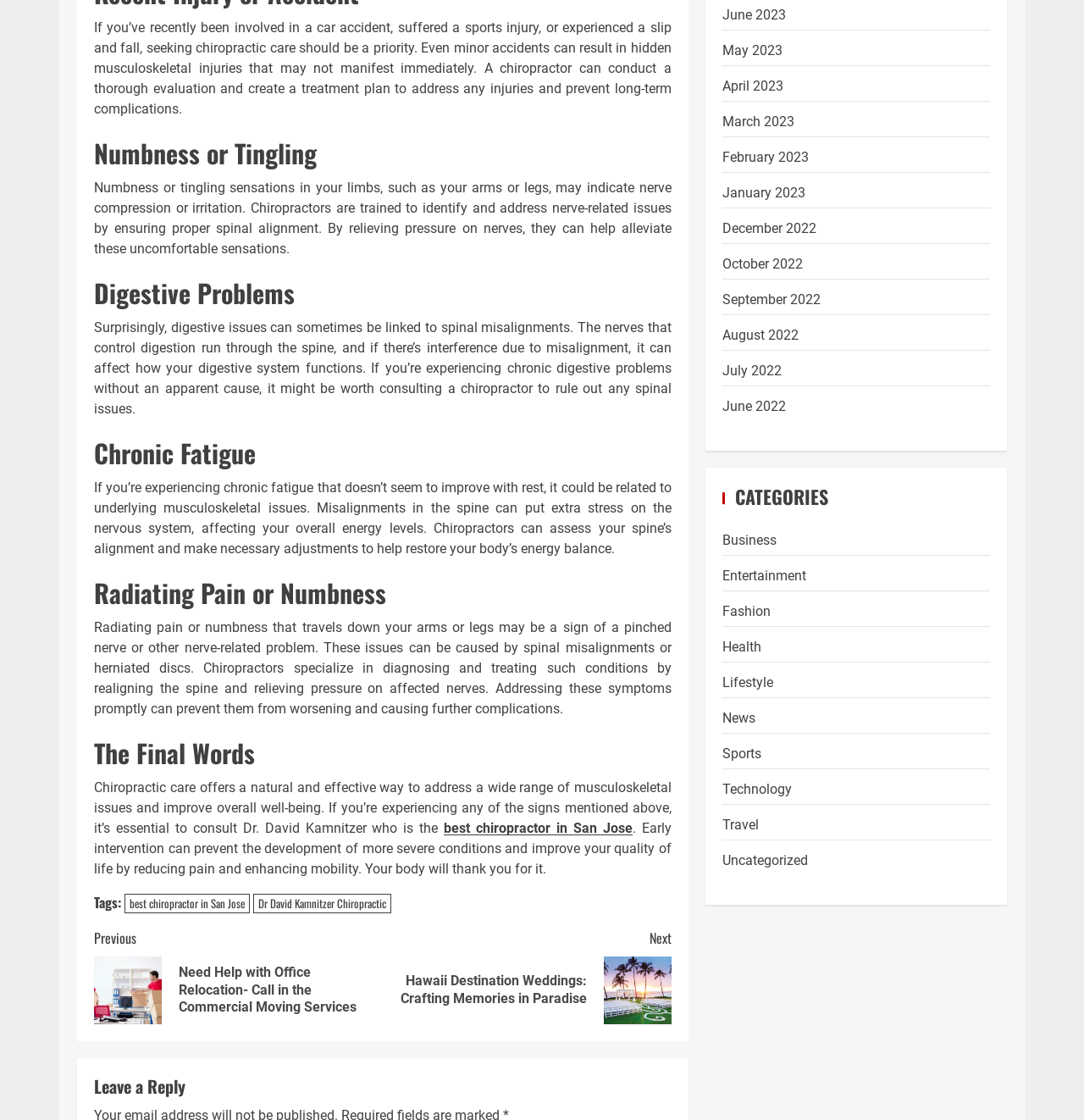Pinpoint the bounding box coordinates of the clickable element to carry out the following instruction: "View previous post."

[0.087, 0.828, 0.353, 0.915]